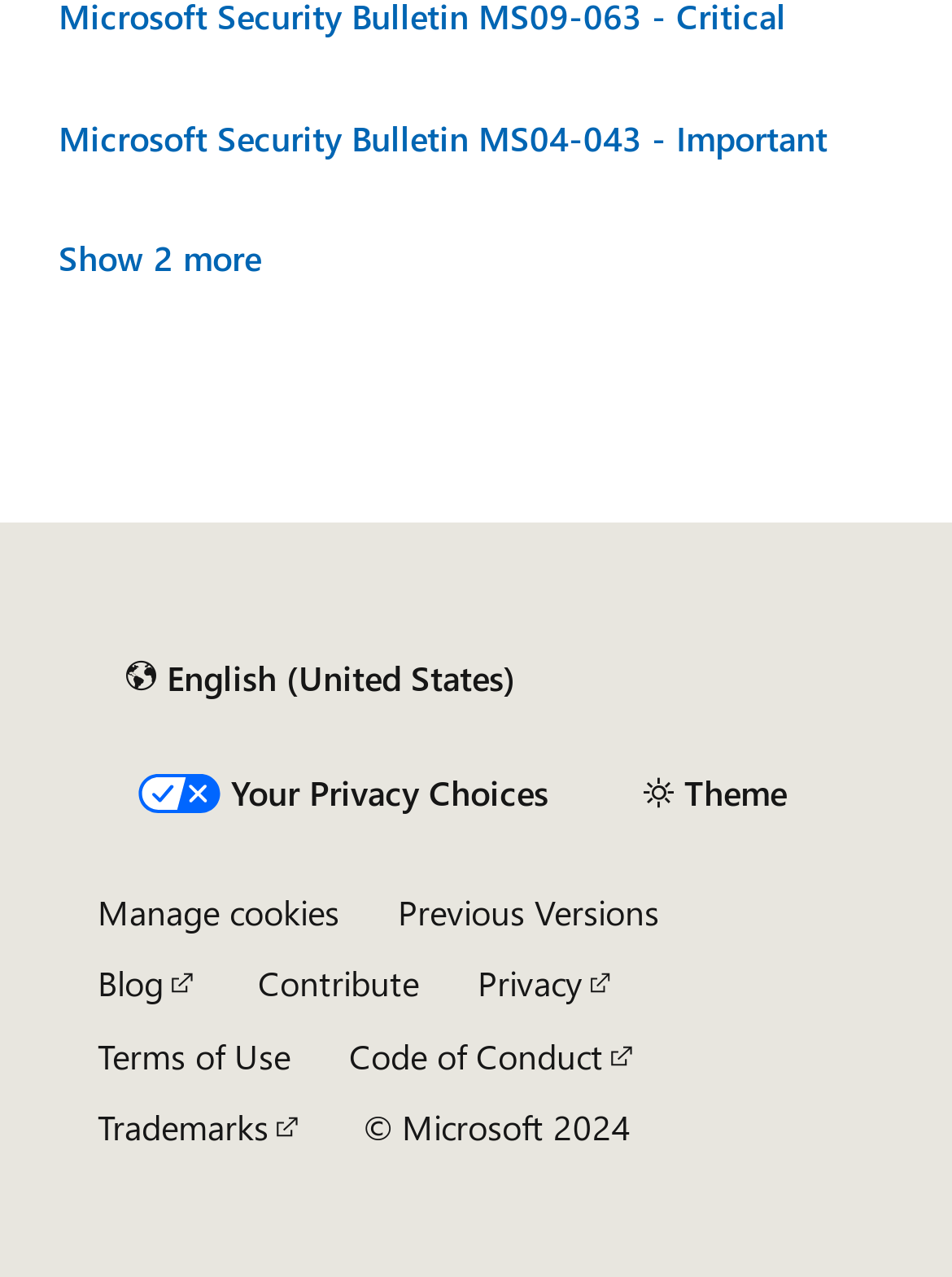What is the language of the content?
Please use the visual content to give a single word or phrase answer.

English (United States)